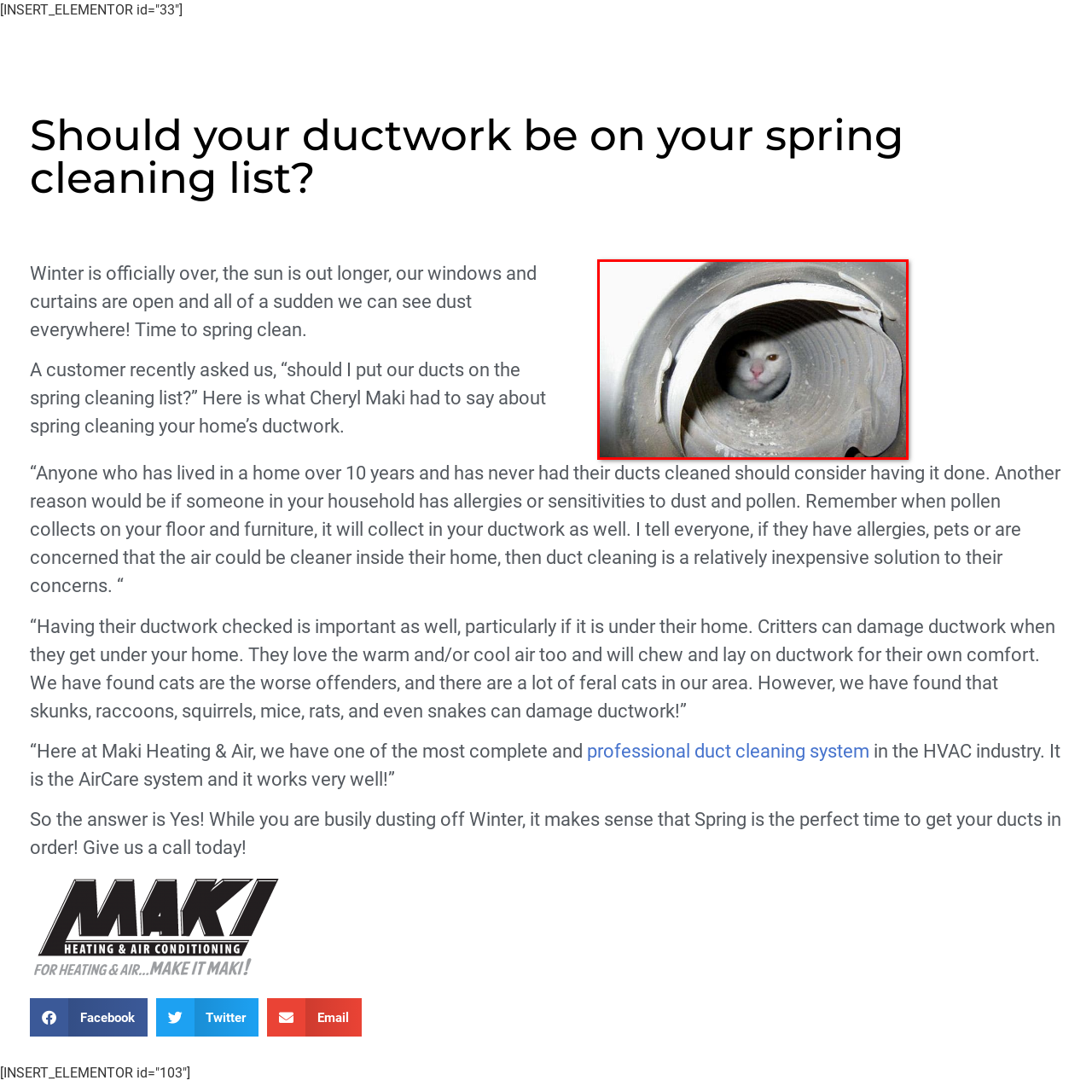Give a thorough and detailed explanation of the image enclosed by the red border.

The image features a curious white cat peering out from inside a duct, providing a light-hearted look at the potential perils of home ductwork. The cat's face is framed by the circular duct opening, with visible dust and debris lining its interior, emphasizing the need for regular duct cleaning. This playful yet informative scene ties into a broader discussion on home maintenance, particularly the importance of ensuring that duct systems are clean and free from unwanted critters like pets, which can cause damage and impact air quality. The visual serves as a reminder that maintaining clean ducts is not just a practical task for homeowners, but also a necessary step for ensuring healthier indoor air, especially for those with allergies or sensitivities.